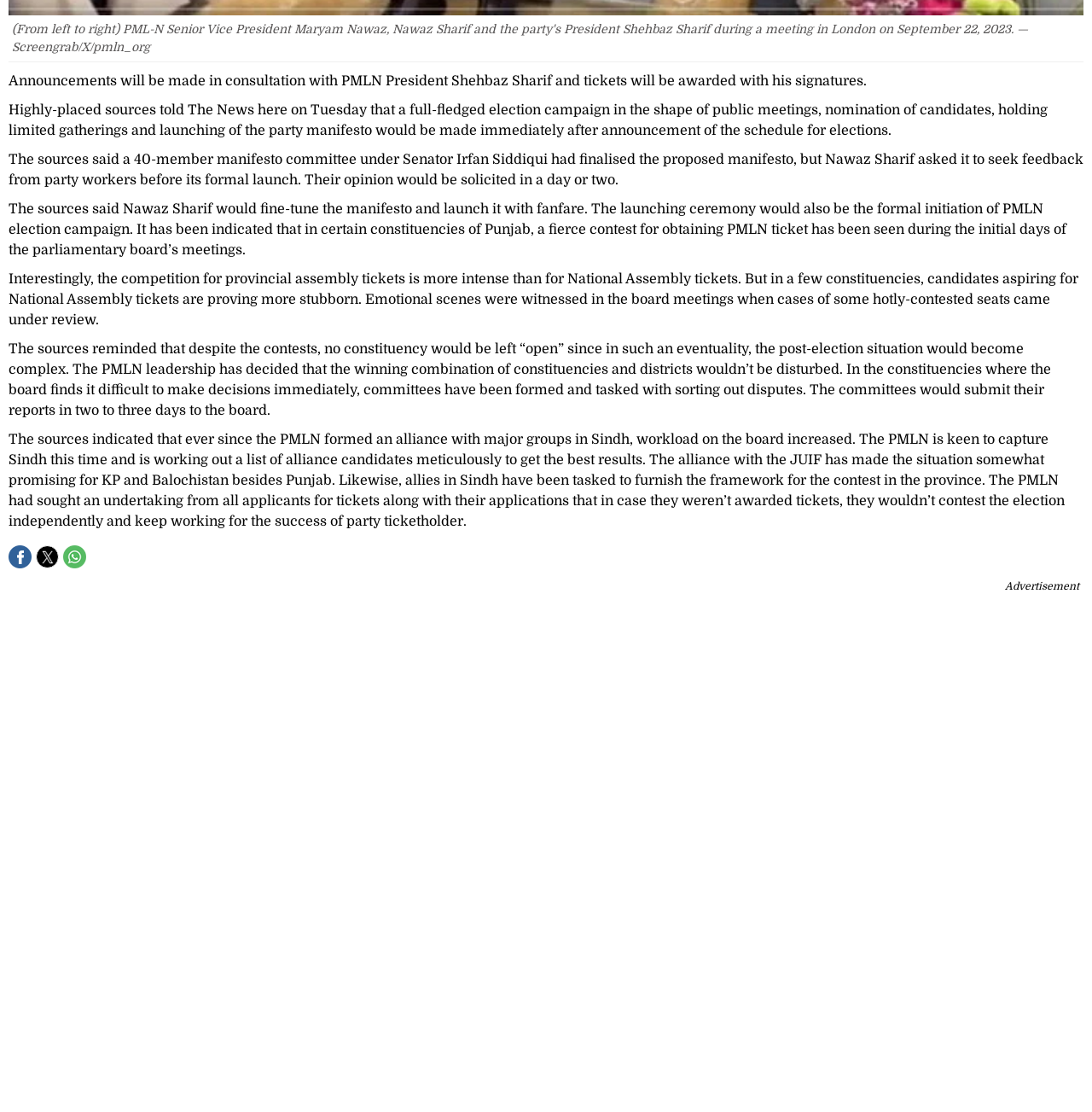Identify the bounding box for the UI element that is described as follows: "aria-label="Share by whatsapp"".

[0.058, 0.49, 0.079, 0.511]